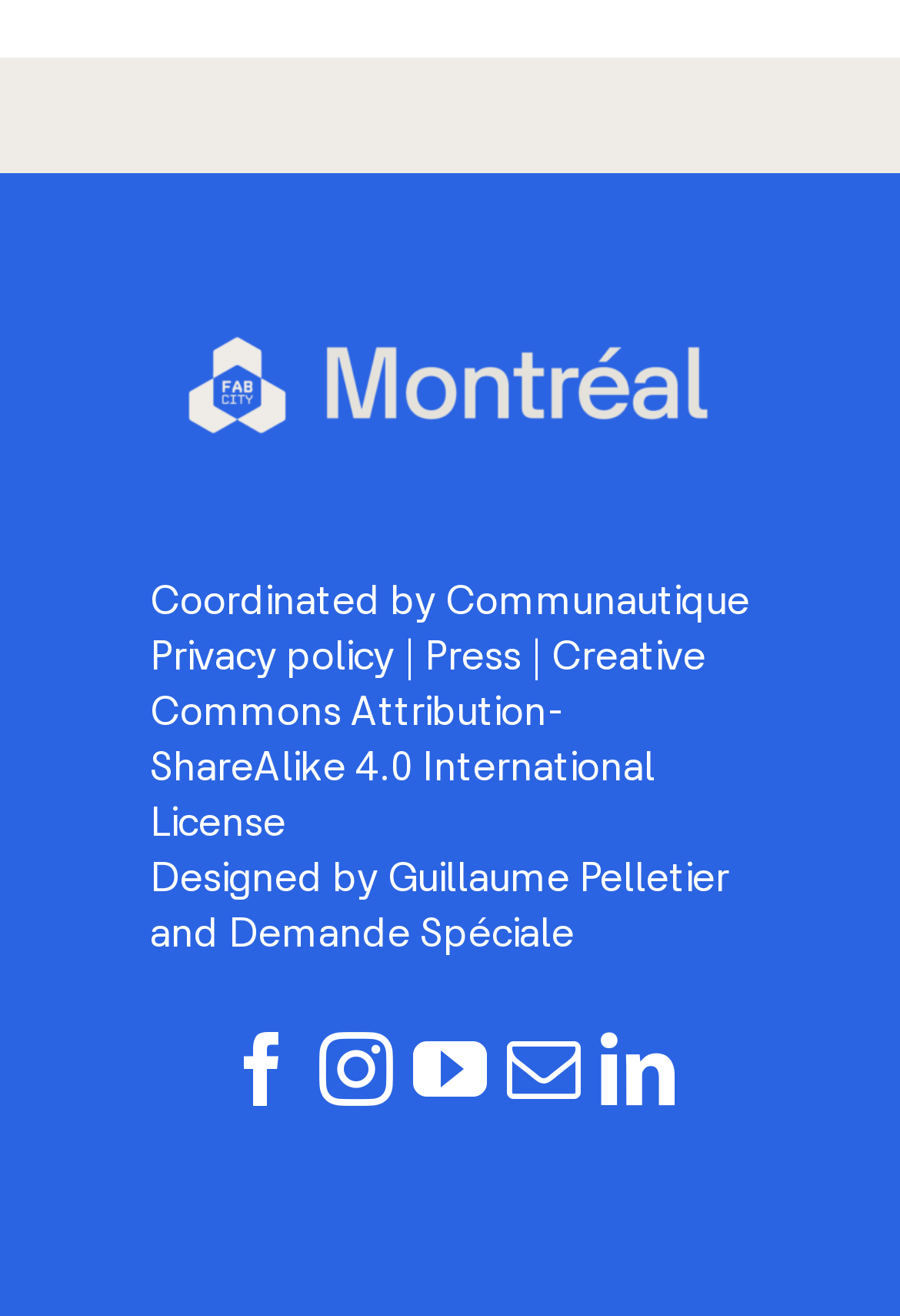Based on the element description Communautique, identify the bounding box coordinates for the UI element. The coordinates should be in the format (top-left x, top-left y, bottom-right x, bottom-right y) and within the 0 to 1 range.

[0.495, 0.441, 0.833, 0.474]